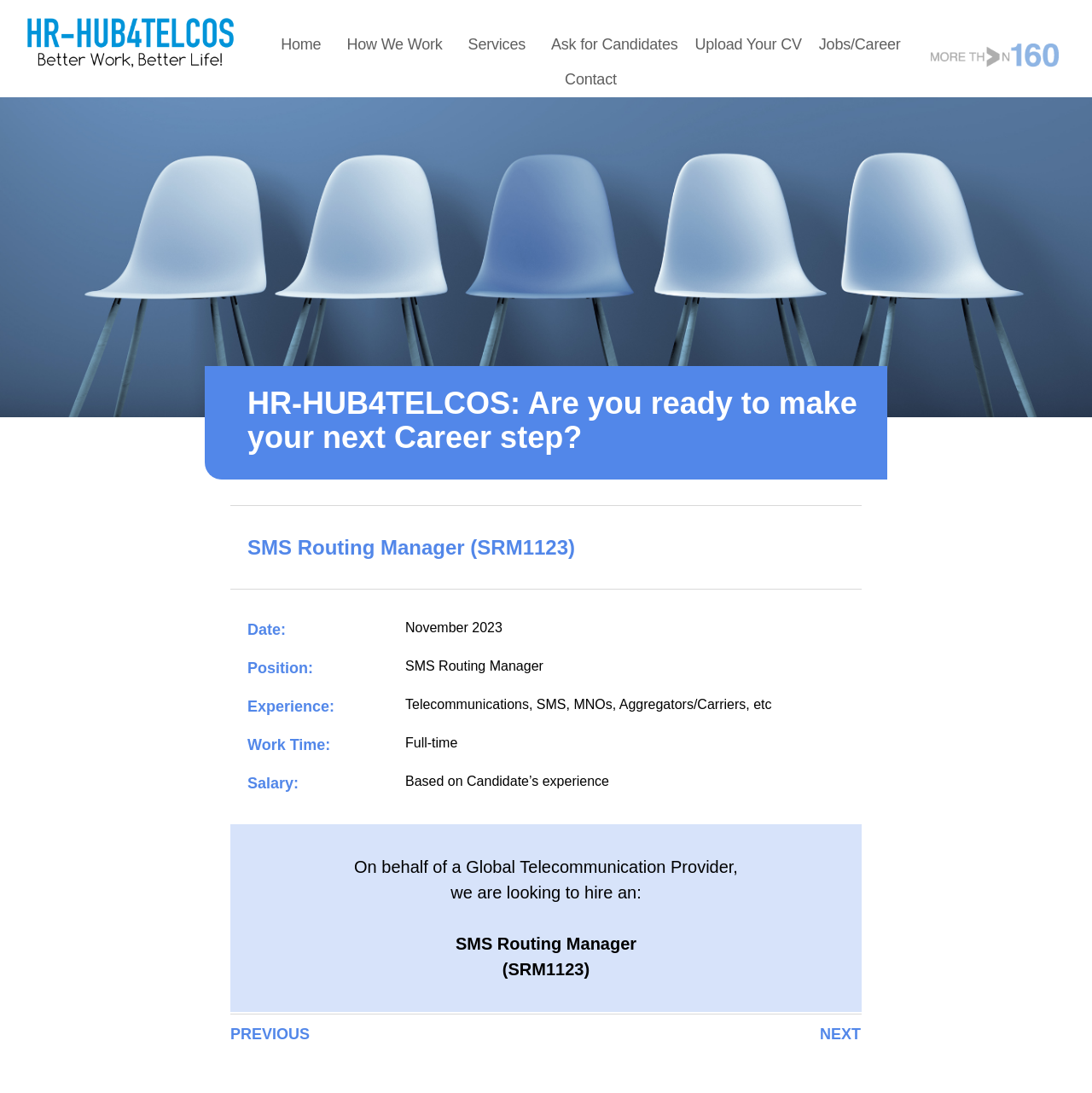Determine the bounding box coordinates of the clickable element necessary to fulfill the instruction: "View Jobs/Career". Provide the coordinates as four float numbers within the 0 to 1 range, i.e., [left, top, right, bottom].

[0.742, 0.025, 0.833, 0.057]